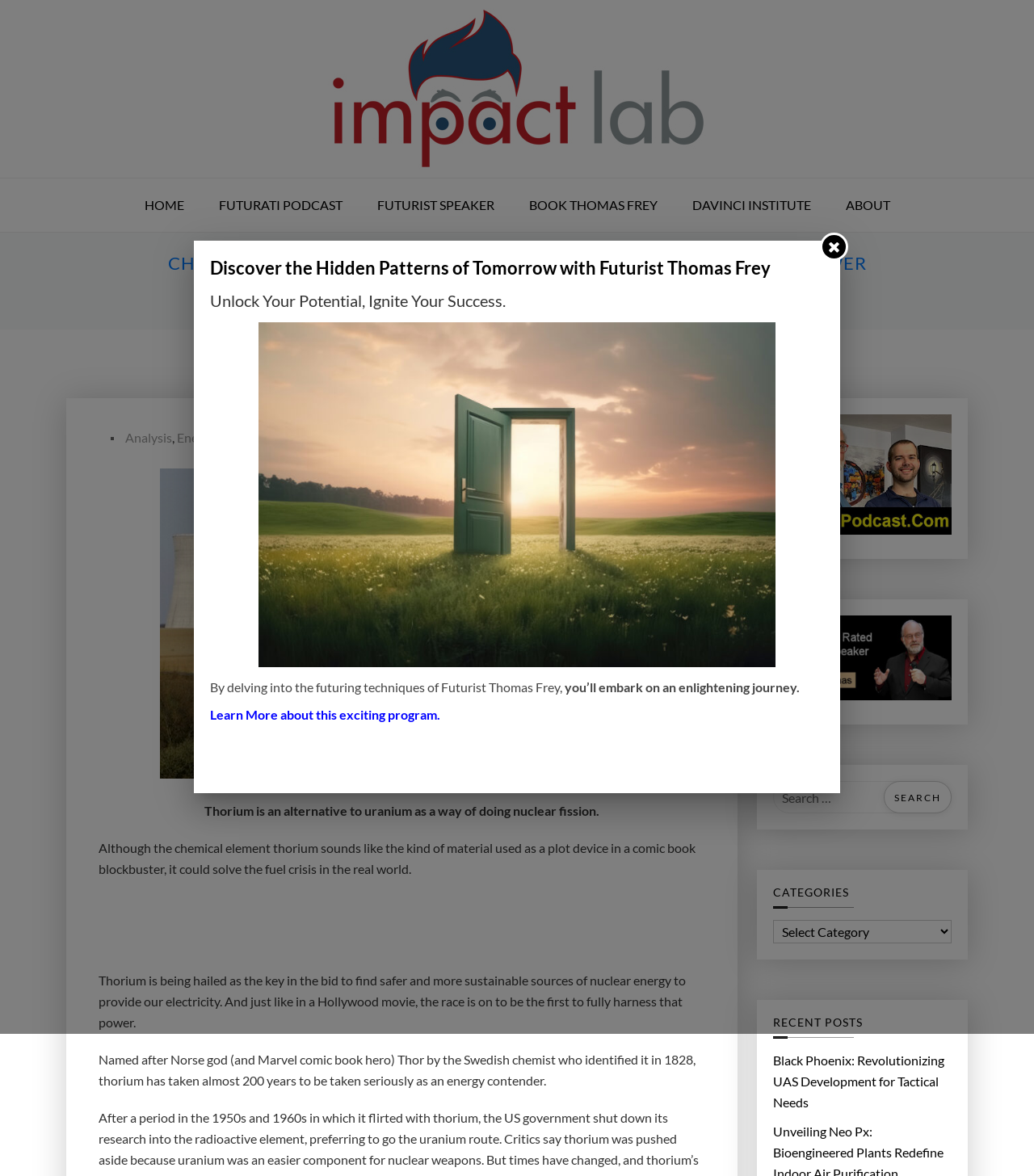Determine the bounding box coordinates of the clickable region to execute the instruction: "Read the article about 'CHINA AND INDIA RACE TO FULLY HARNESS THORIUM FOR NUCLEAR POWER'". The coordinates should be four float numbers between 0 and 1, denoted as [left, top, right, bottom].

[0.064, 0.215, 0.936, 0.233]